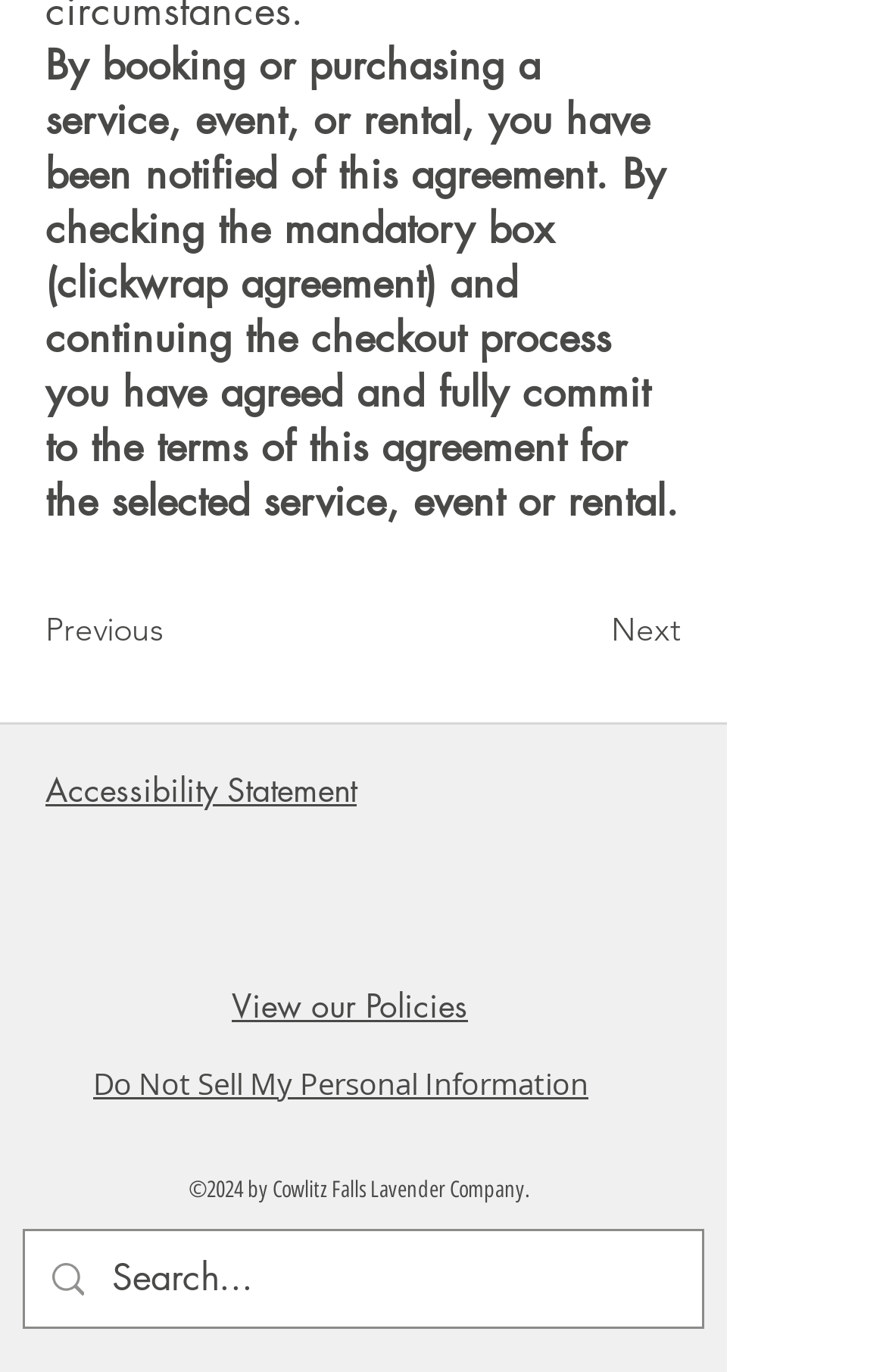Based on the element description: "Accessibility Statement", identify the bounding box coordinates for this UI element. The coordinates must be four float numbers between 0 and 1, listed as [left, top, right, bottom].

[0.051, 0.559, 0.403, 0.591]